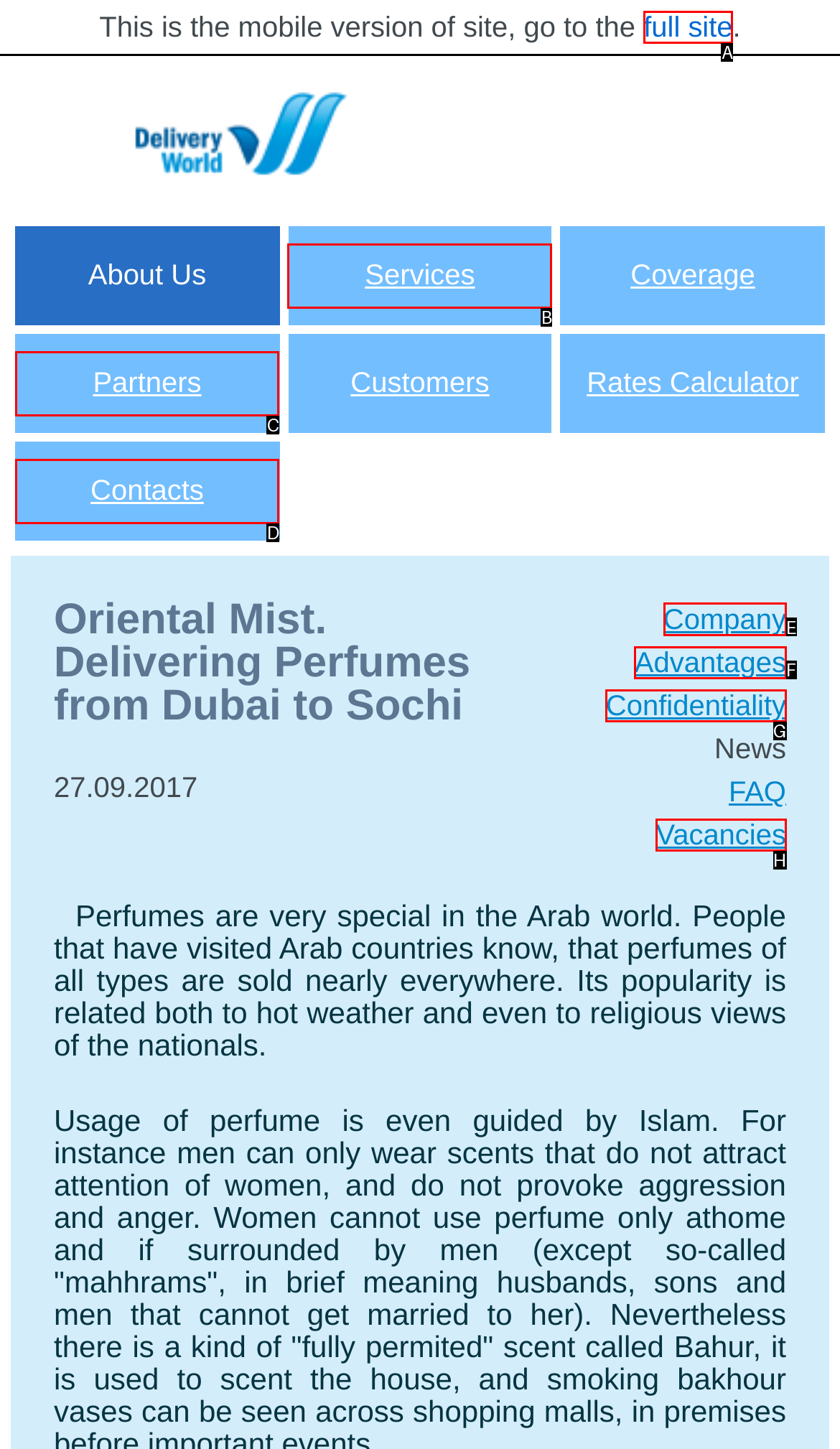Which option should you click on to fulfill this task: read about company? Answer with the letter of the correct choice.

E